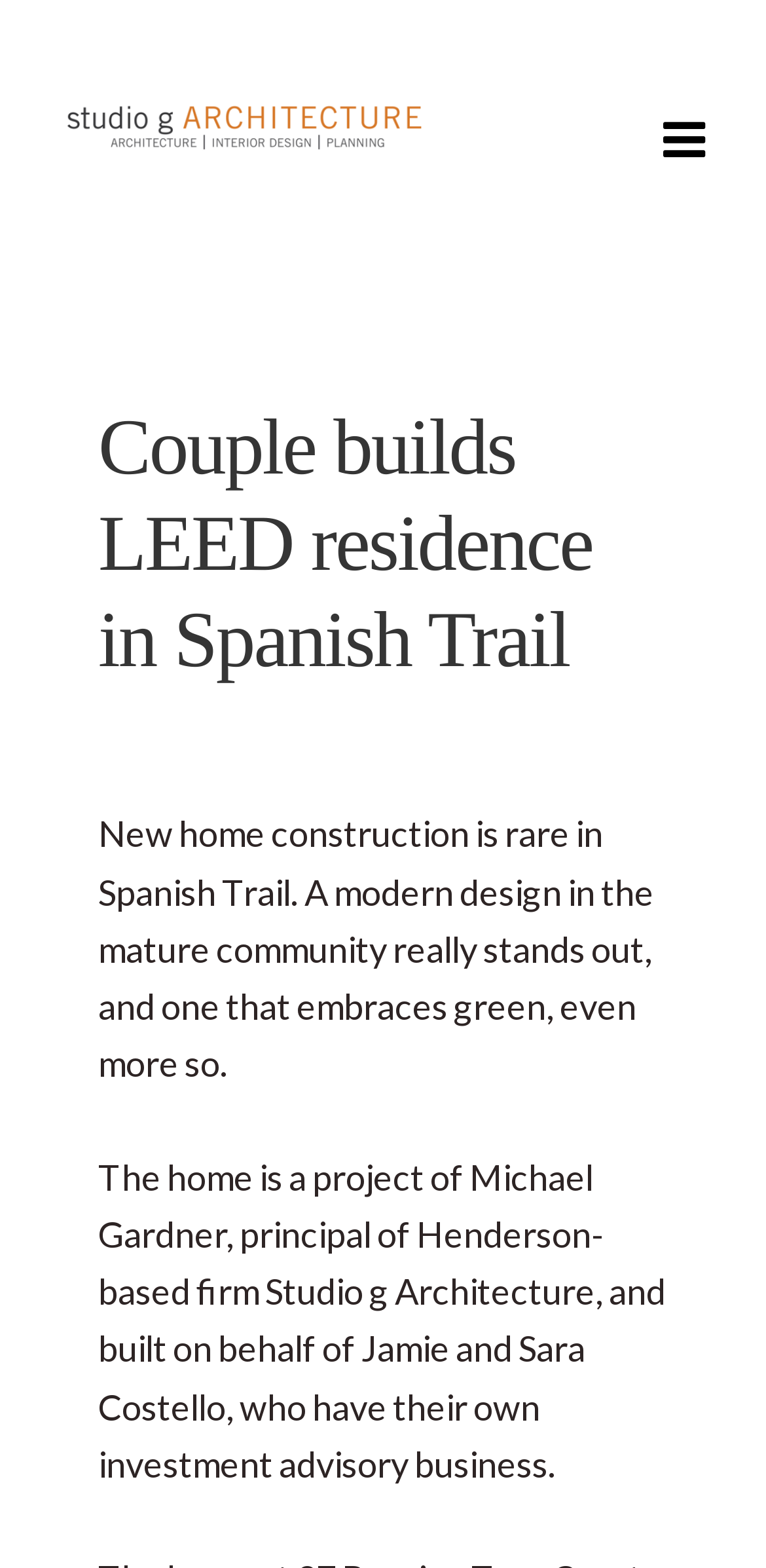What is the topic of the text below the heading?
We need a detailed and exhaustive answer to the question. Please elaborate.

I found the answer by reading the StaticText element with the text 'New home construction is rare in Spanish Trail. A modern design in the mature community really stands out, and one that embraces green, even more so.' which is located below the heading element.